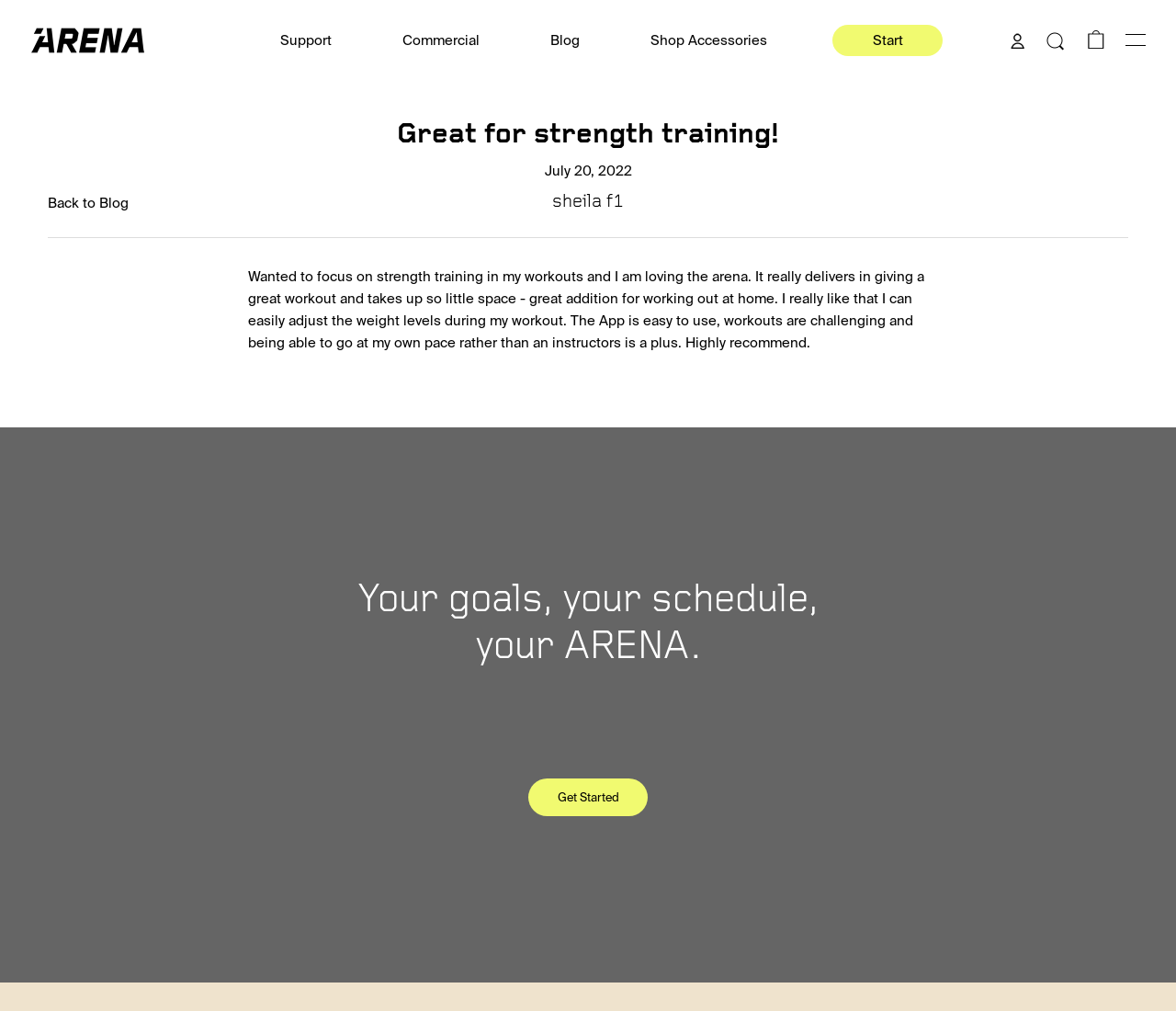Who wrote the review?
Give a thorough and detailed response to the question.

The author of the review can be found in the heading that says 'sheila f1', which is located below the main heading and the date 'July 20, 2022'.